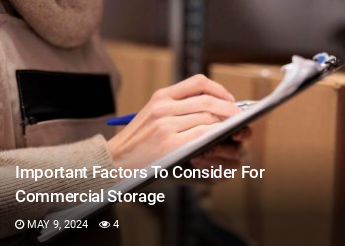What is the date displayed in the image?
Utilize the information in the image to give a detailed answer to the question.

The image shows a specific date, May 9, 2024, which is likely relevant to the topic of commercial storage and its contemporary discussions.